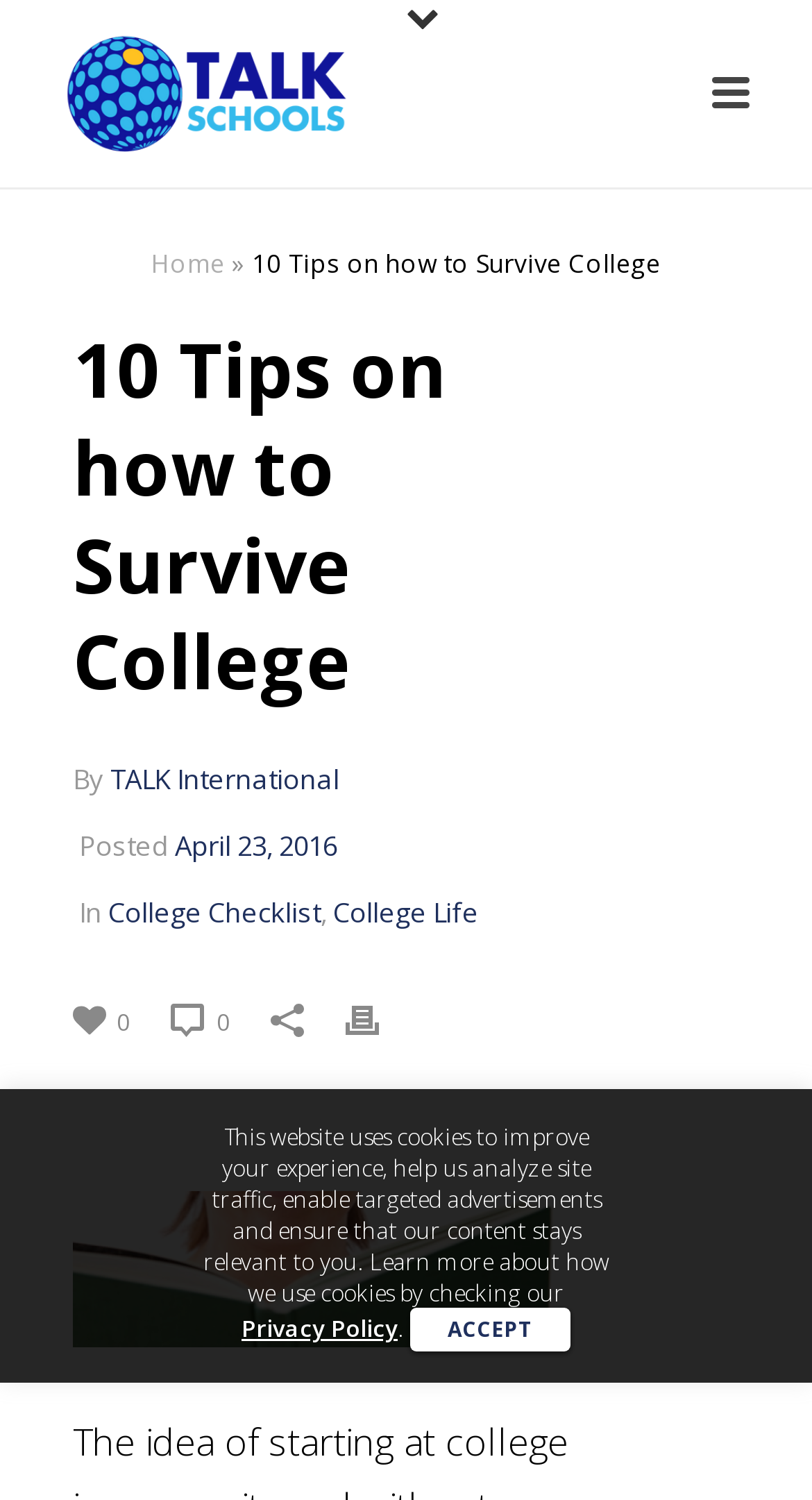Specify the bounding box coordinates of the element's area that should be clicked to execute the given instruction: "view College Checklist". The coordinates should be four float numbers between 0 and 1, i.e., [left, top, right, bottom].

[0.133, 0.595, 0.395, 0.62]